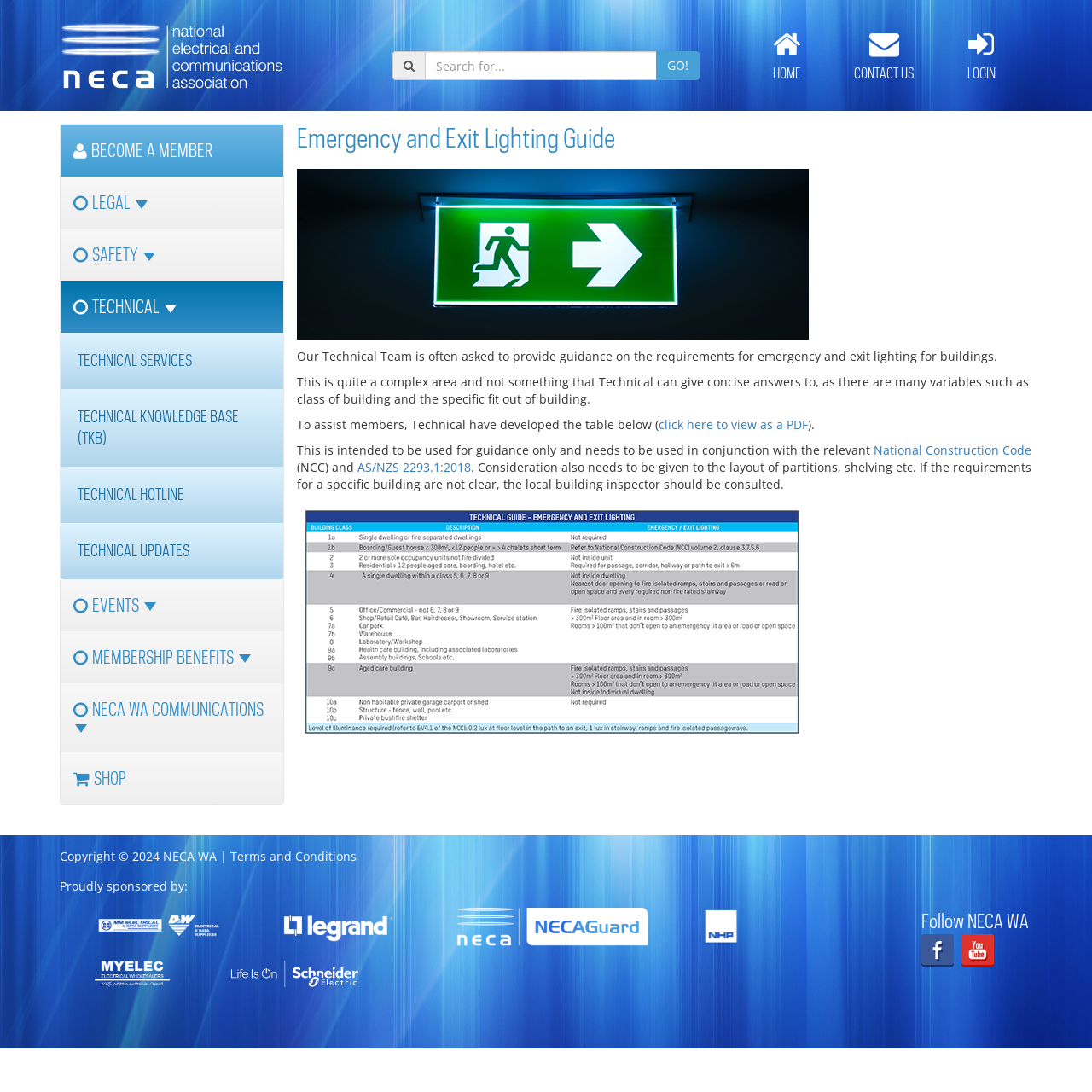Articulate a complete and detailed caption of the webpage elements.

The webpage is an "Emergency and Exit Lighting Guide" provided by NECA WA. At the top, there is a logo and a search bar with a "GO!" button. Below the search bar, there are several navigation links, including "HOME", "CONTACT US", "LOGIN", and "BECOME A MEMBER". 

On the left side, there are several buttons with dropdown menus, including "LEGAL", "SAFETY", "TECHNICAL", "EVENTS", "MEMBERSHIP BENEFITS", and "NECA WA COMMUNICATIONS". Each dropdown menu contains multiple links related to the respective topic.

The main content of the webpage is a guide to emergency and exit lighting for buildings. It starts with a heading "Emergency and Exit Lighting Guide" and a brief introduction explaining that the technical team often receives questions about the requirements for emergency and exit lighting. The guide is intended to provide guidance only and should be used in conjunction with the relevant National Construction Code and AS/NZS 2293.1:2018 standards.

Below the introduction, there is a table (not described in the accessibility tree) that provides more detailed information on the requirements for emergency and exit lighting. The webpage also mentions that consideration should be given to the layout of partitions, shelving, etc., and that the local building inspector should be consulted if the requirements for a specific building are not clear.

At the bottom of the webpage, there is a copyright notice, a link to "Terms and Conditions", and a section sponsored by several companies, including MM Electrical Merchandising, Le Grand, NECAGuard, NHP, MyElec, and Schneider Electric, each with their logo displayed. Finally, there are social media links to follow NECA WA.